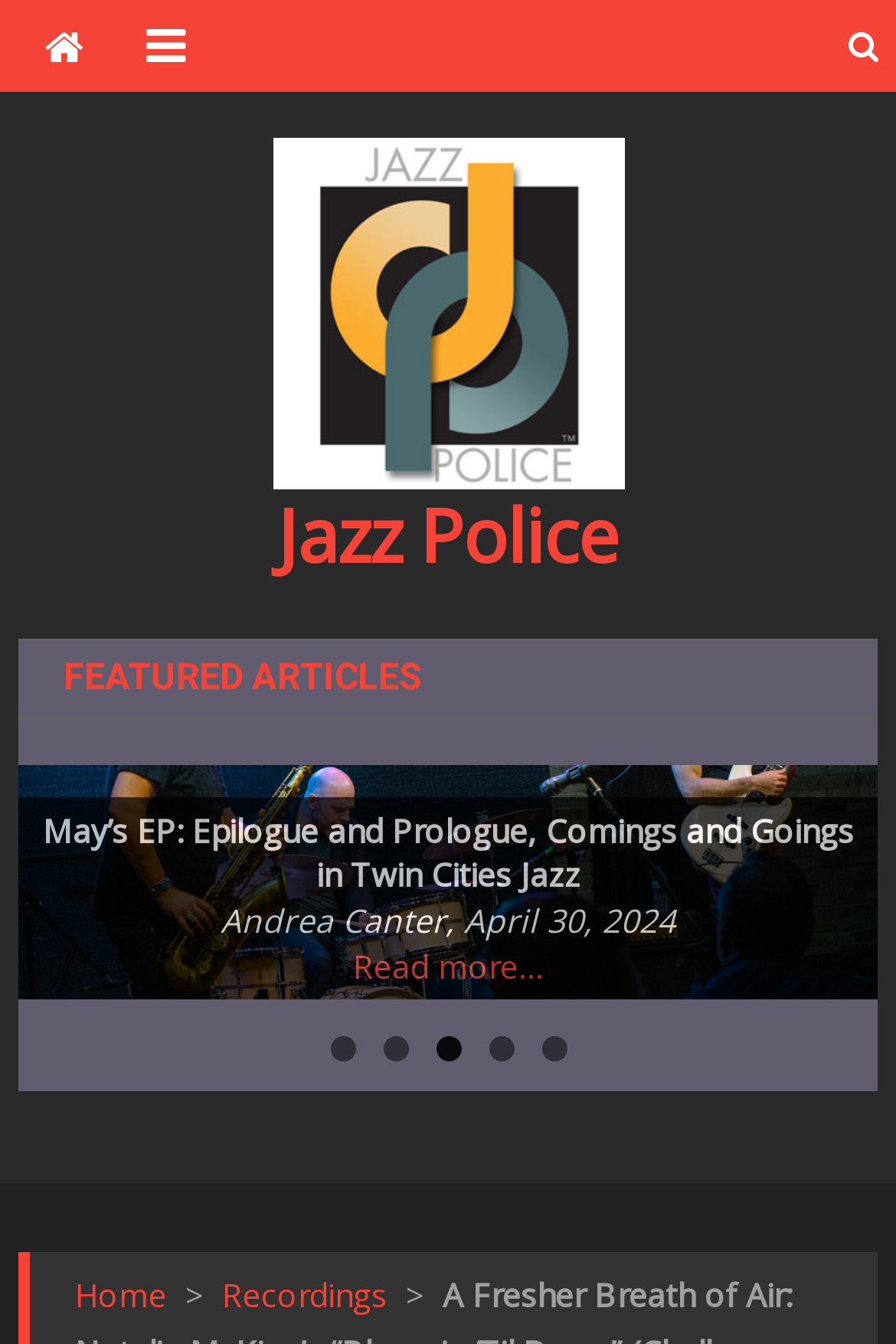For the following element description, predict the bounding box coordinates in the format (top-left x, top-left y, bottom-right x, bottom-right y). All values should be floating point numbers between 0 and 1. Description: Skip to content

[0.0, 0.0, 0.251, 0.043]